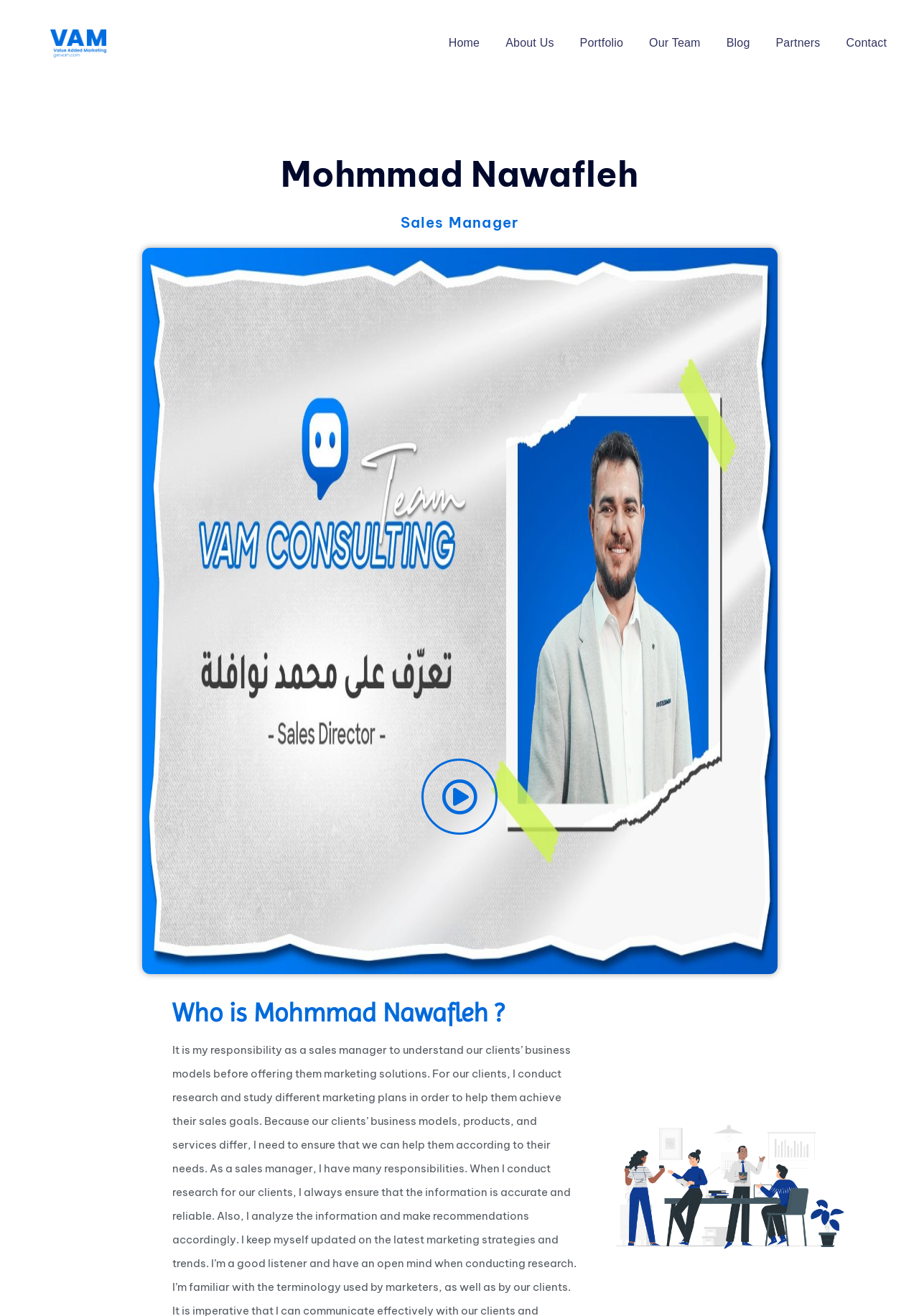Explain the features and main sections of the webpage comprehensively.

The webpage is about Mohmmad Nawafleh, a Sales Manager at VAM Consulting LLC. At the top left, there is a logo of VAM Consulting LLC, which is an image linked to the company's website. 

To the right of the logo, there is a navigation menu consisting of seven links: Home, About Us, Portfolio, Our Team, Blog, Partners, and Contact. These links are aligned horizontally and are positioned near the top of the page.

Below the navigation menu, there is a large heading that displays Mohmmad Nawafleh's name. Directly below his name, there is a smaller heading that indicates his job title, Sales Manager.

Further down the page, there is another heading that asks "Who is Mohmmad Nawafleh?" This section is likely to provide more information about Mohmmad Nawafleh. There is also a link on the right side of the page, but its purpose is unclear without more context.

Overall, the webpage appears to be a personal or professional profile page for Mohmmad Nawafleh, providing an overview of his role and affiliation with VAM Consulting LLC.